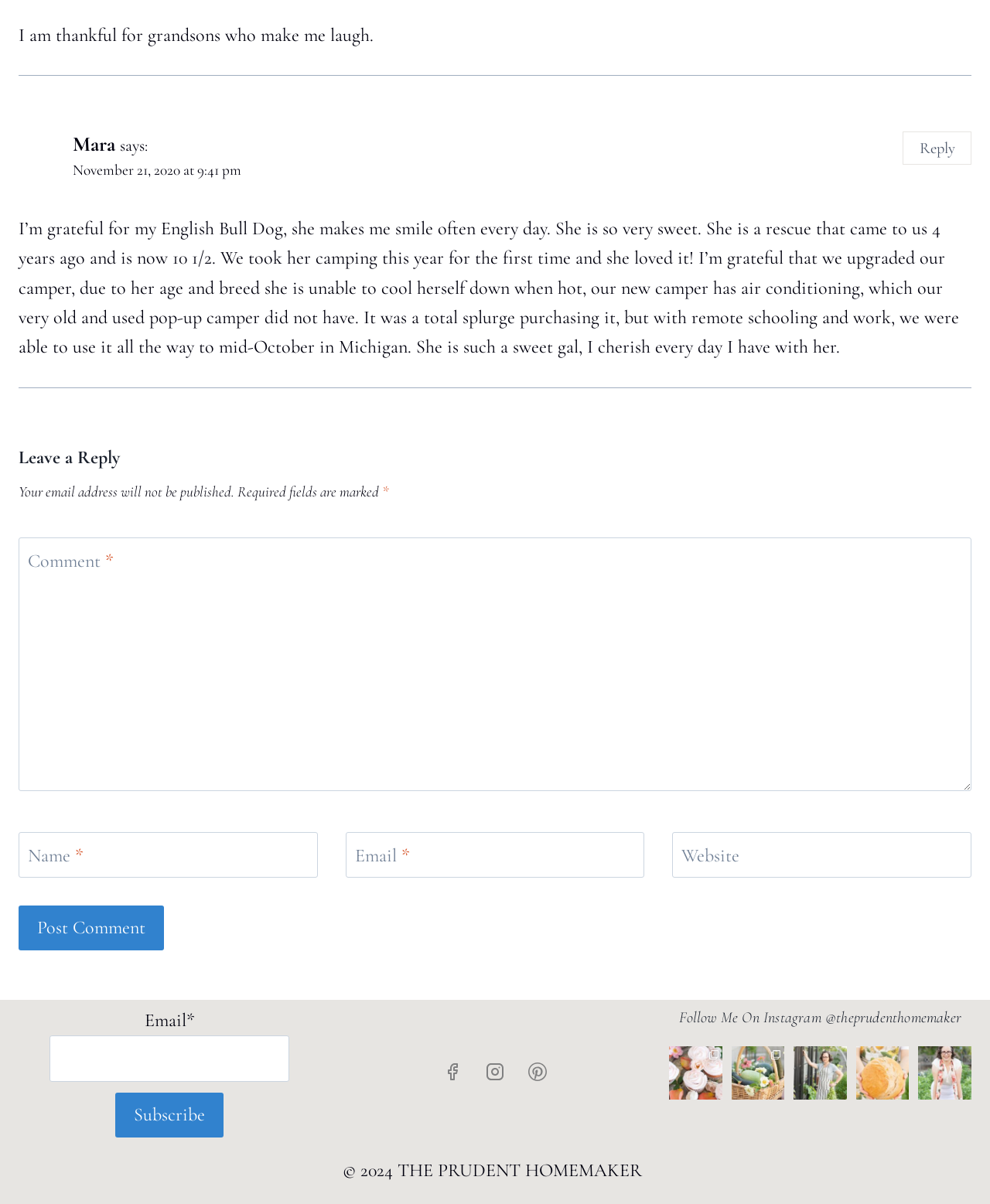How many textboxes are there in the 'Leave a Reply' section?
Give a thorough and detailed response to the question.

In the 'Leave a Reply' section, there are four textboxes: 'Comment *', 'Name', 'Email', and 'Website'. These textboxes are indicated by the textbox elements with bounding box coordinates [0.019, 0.446, 0.981, 0.657], [0.019, 0.691, 0.321, 0.729], [0.349, 0.691, 0.651, 0.729], and [0.679, 0.691, 0.981, 0.729] respectively.